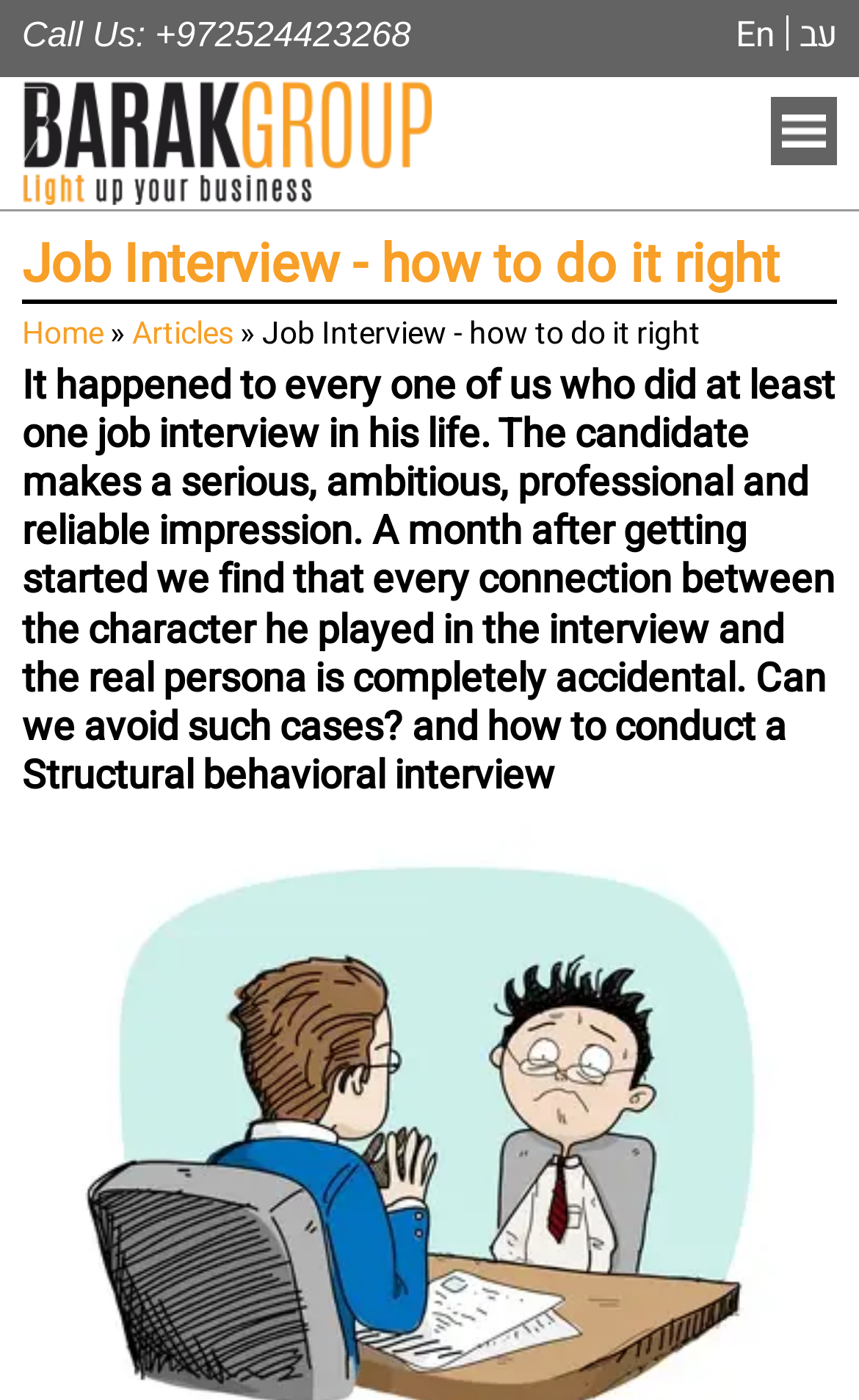Please determine the primary heading and provide its text.

Job Interview - how to do it right